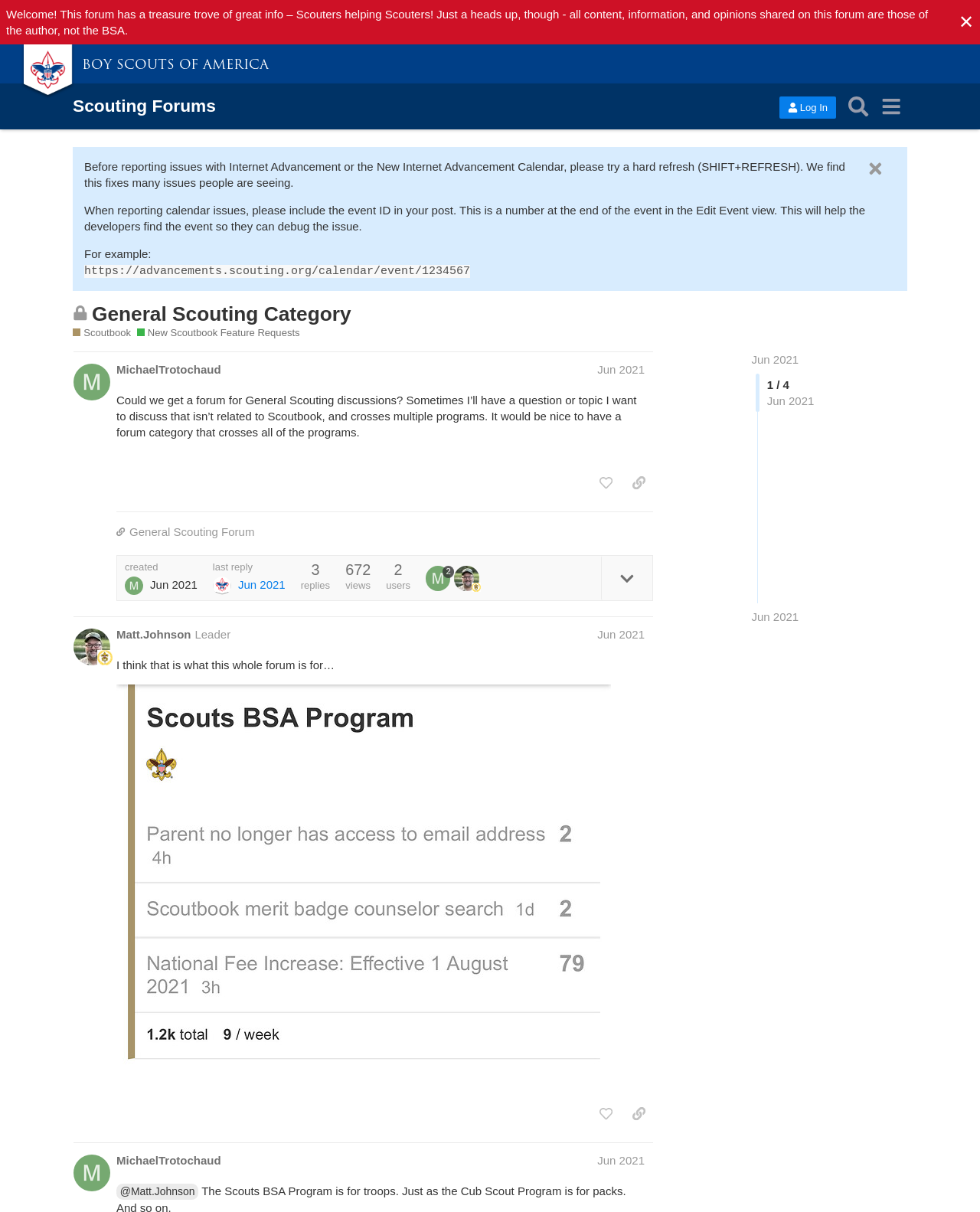Find the bounding box coordinates of the area that needs to be clicked in order to achieve the following instruction: "Click on the 'Log In' button". The coordinates should be specified as four float numbers between 0 and 1, i.e., [left, top, right, bottom].

[0.795, 0.08, 0.853, 0.098]